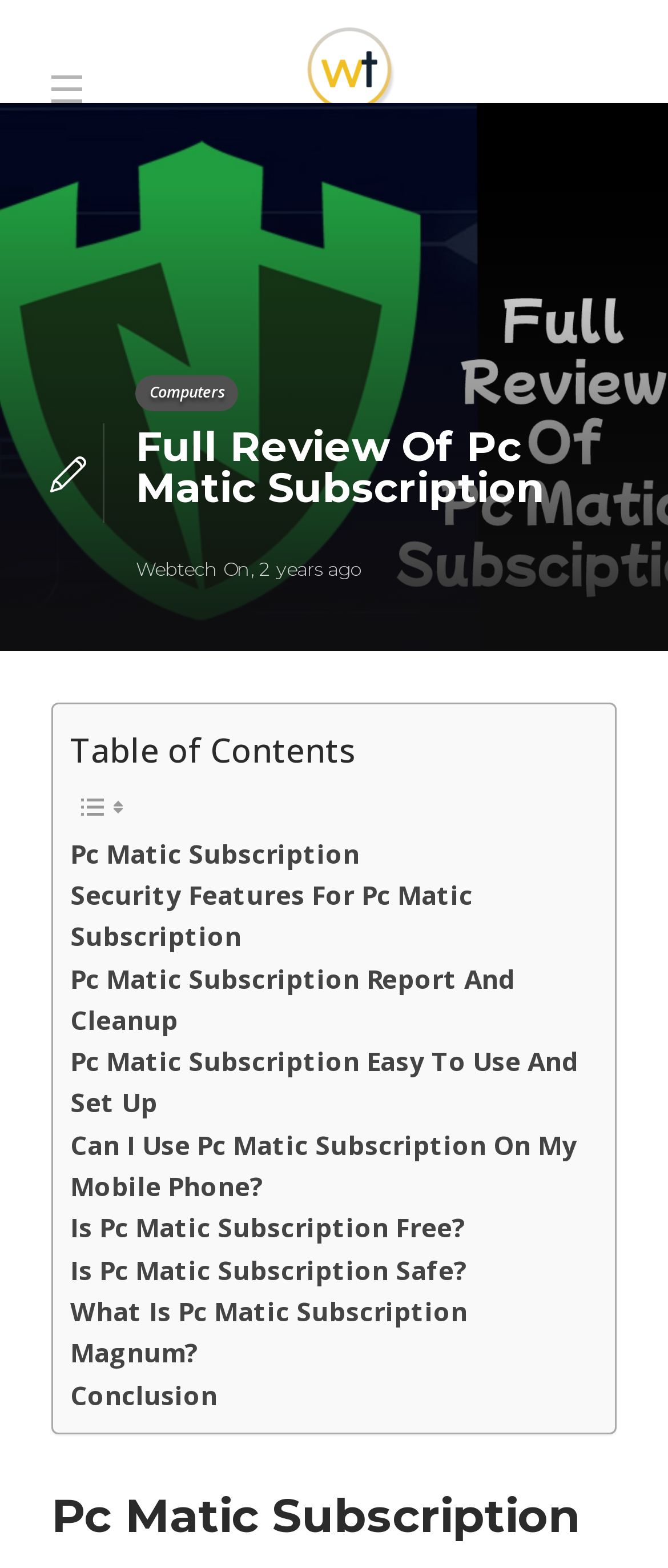Find the bounding box coordinates of the clickable element required to execute the following instruction: "Check the Conclusion section". Provide the coordinates as four float numbers between 0 and 1, i.e., [left, top, right, bottom].

[0.105, 0.876, 0.326, 0.903]